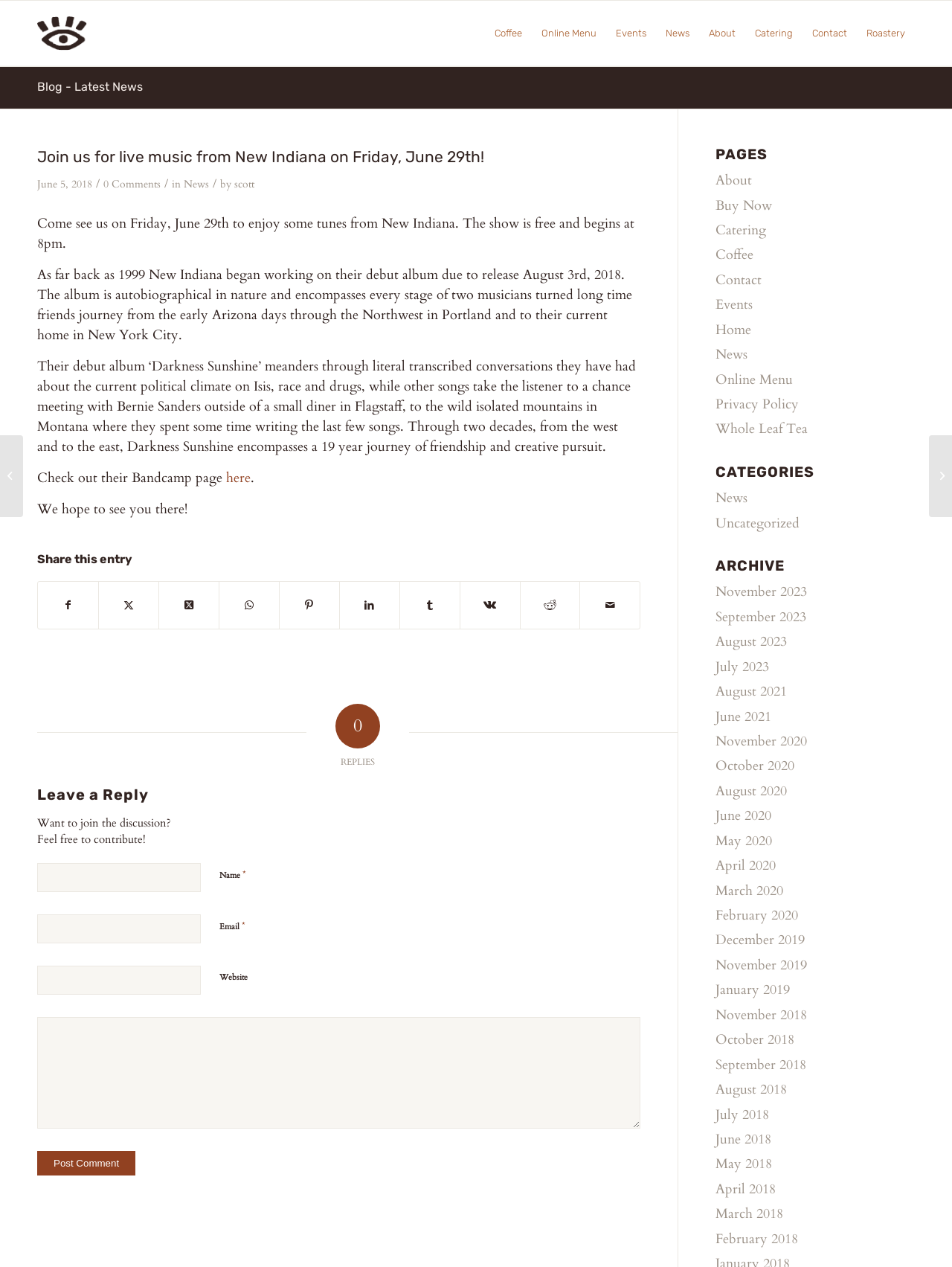Find and provide the bounding box coordinates for the UI element described here: "Center Track Exercise". The coordinates should be given as four float numbers between 0 and 1: [left, top, right, bottom].

None